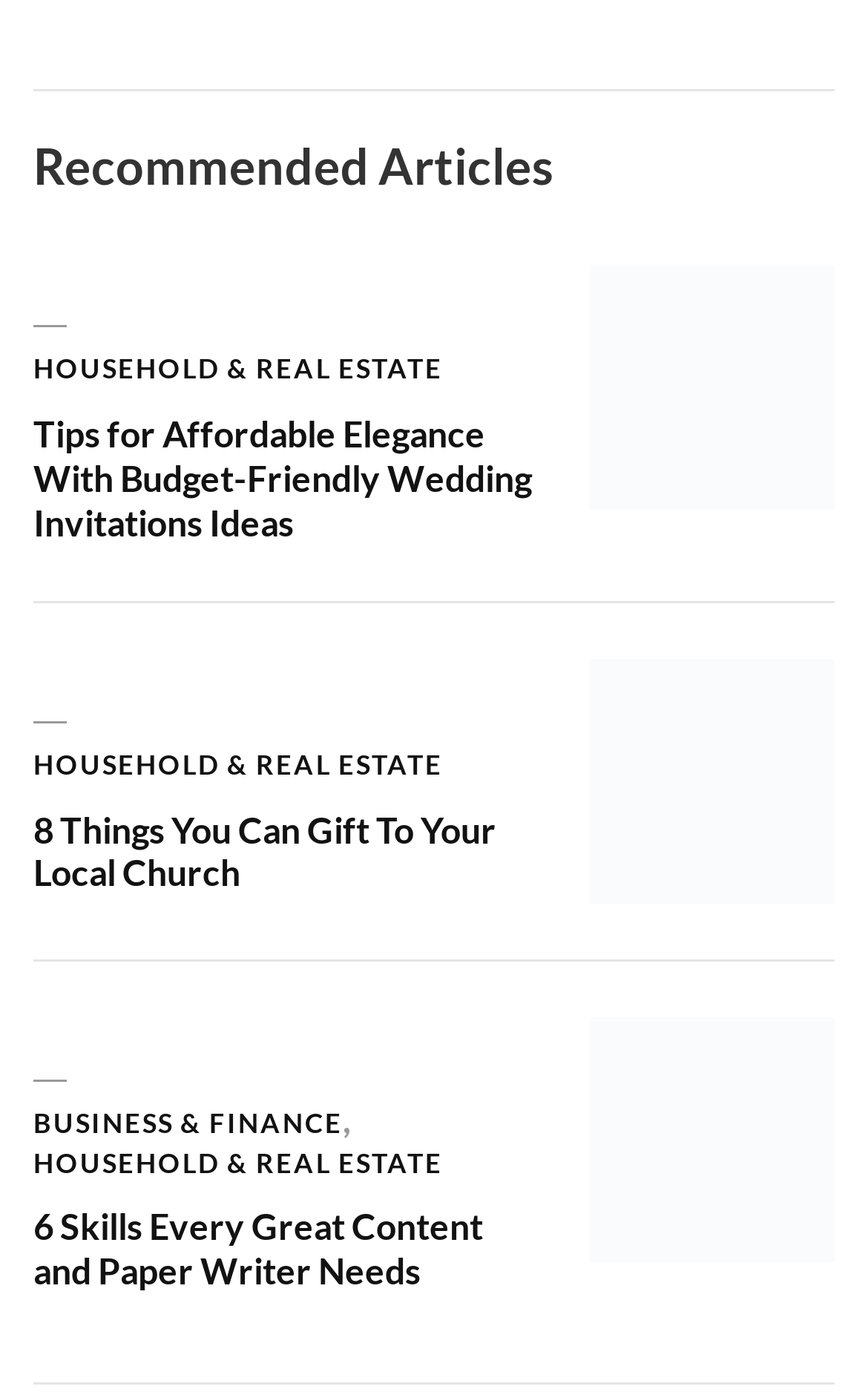Bounding box coordinates should be in the format (top-left x, top-left y, bottom-right x, bottom-right y) and all values should be floating point numbers between 0 and 1. Determine the bounding box coordinate for the UI element described as: Household & Real Estate

[0.038, 0.821, 0.51, 0.85]